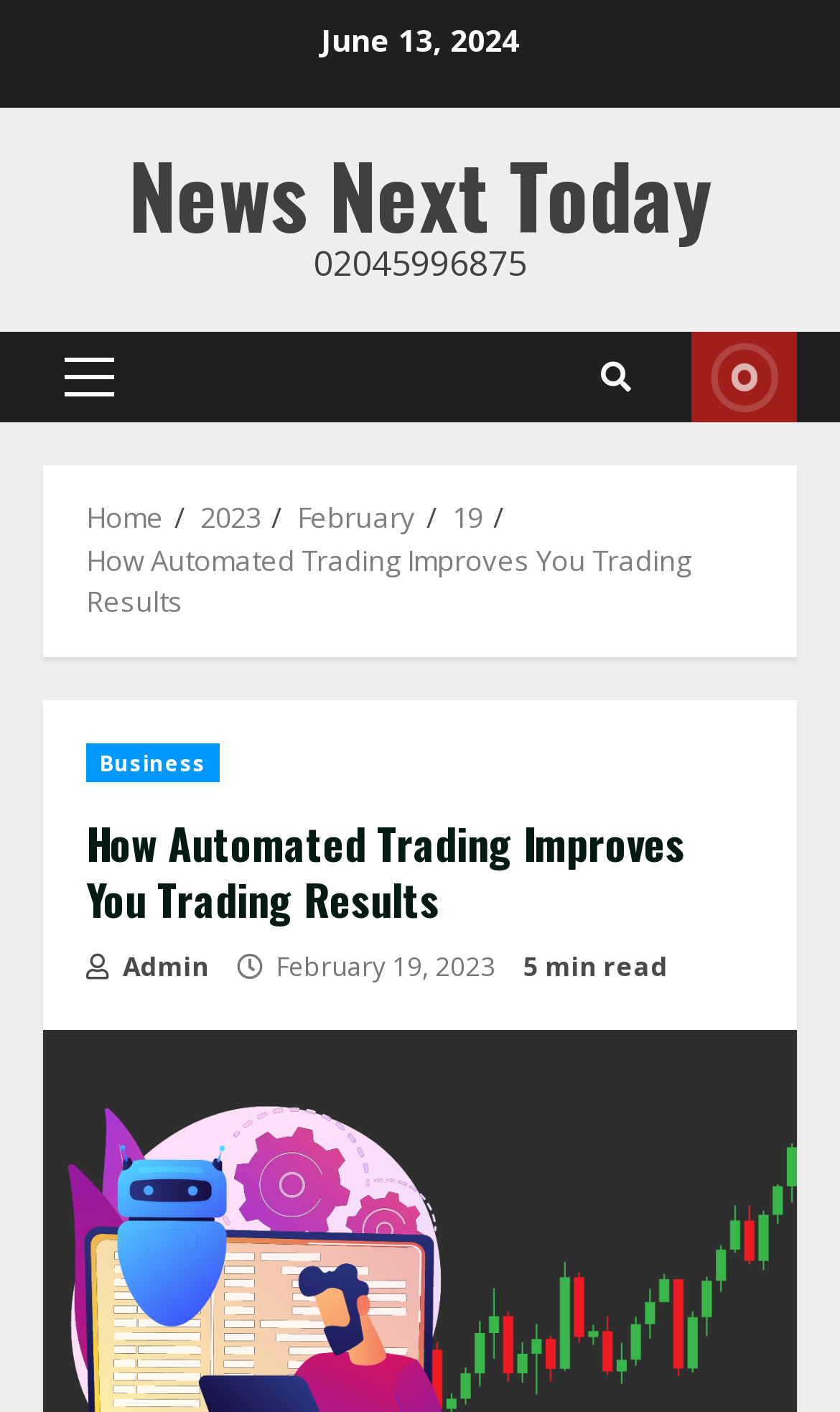Using the webpage screenshot, find the UI element described by Admin. Provide the bounding box coordinates in the format (top-left x, top-left y, bottom-right x, bottom-right y), ensuring all values are floating point numbers between 0 and 1.

[0.103, 0.671, 0.249, 0.698]